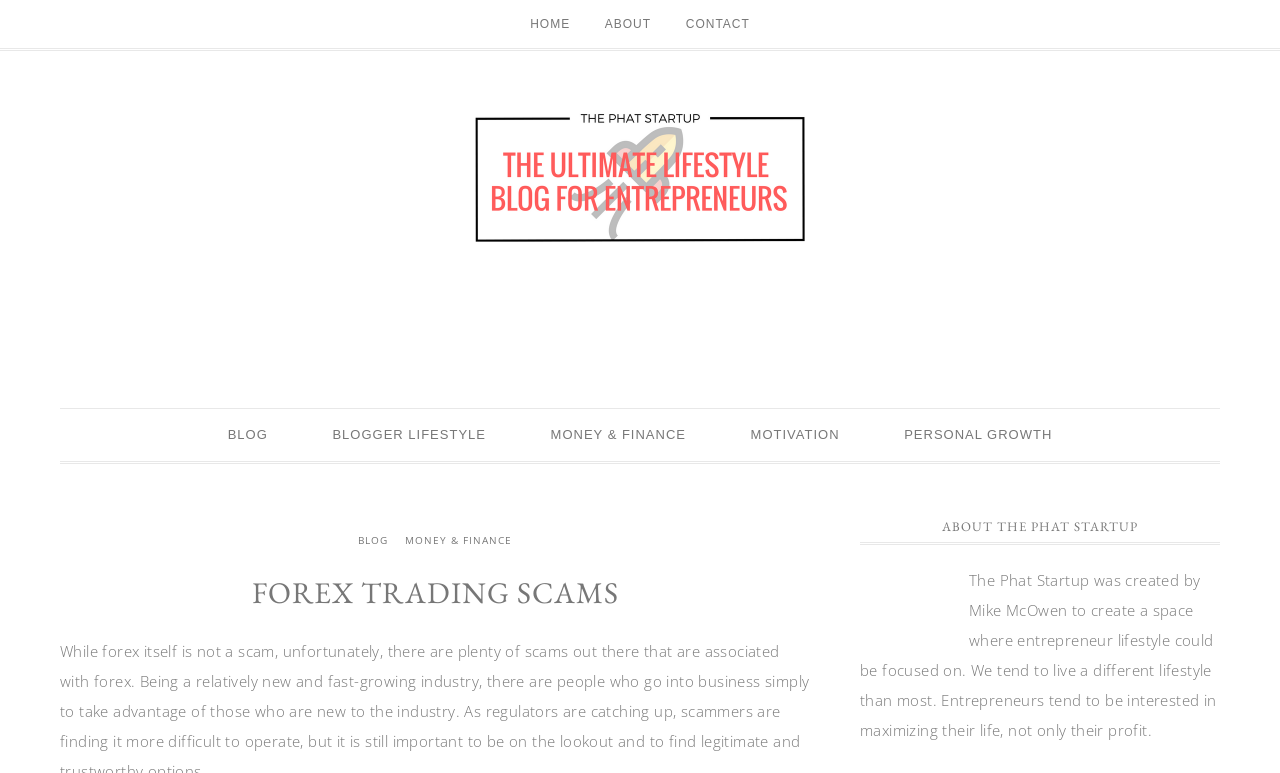Who created The Phat Startup?
Please provide a single word or phrase as the answer based on the screenshot.

Mike McOwen